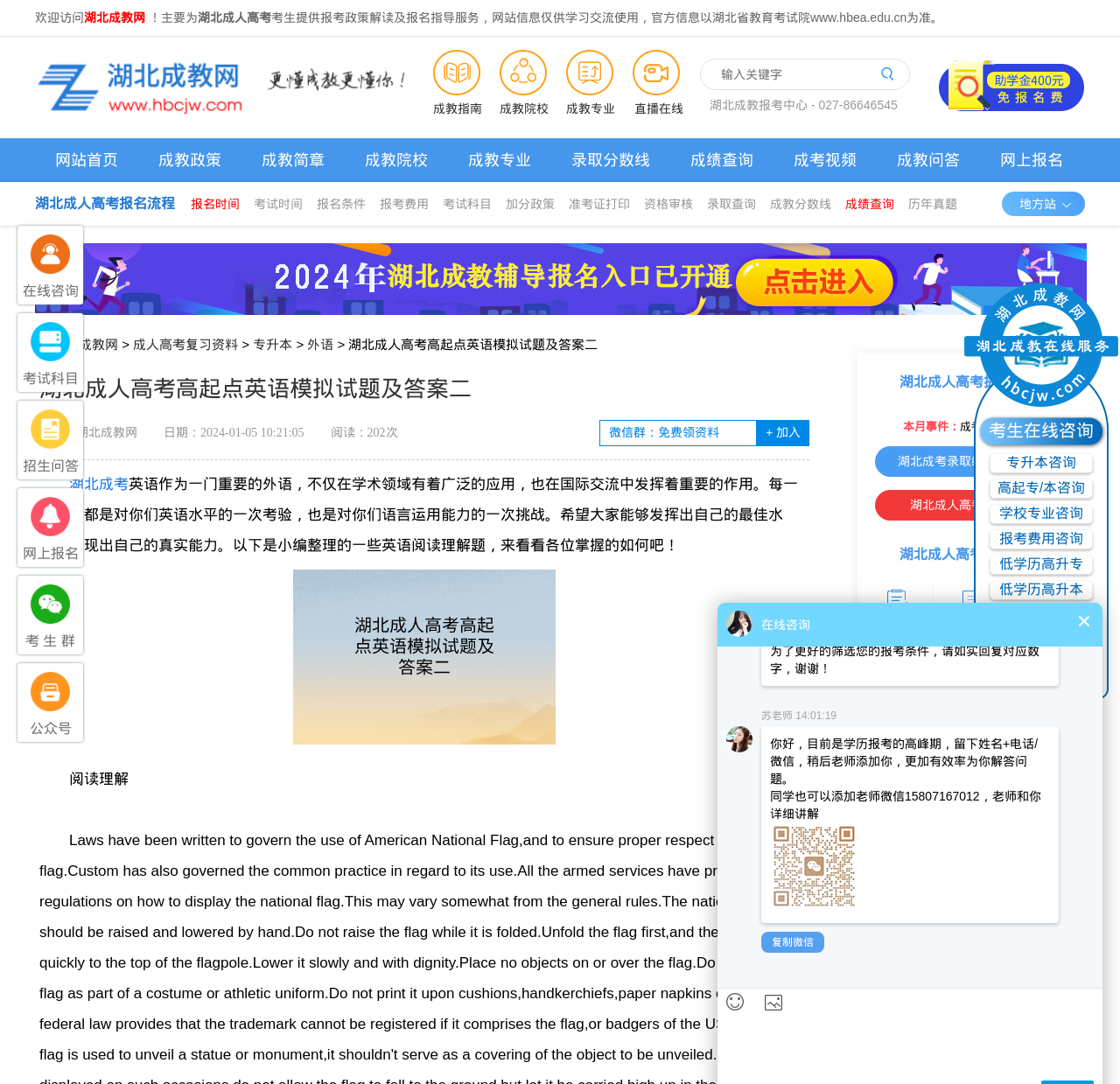Generate an in-depth caption that captures all aspects of the webpage.

This webpage is about 湖北成人高考 (Hubei Adult Higher Education Exam) and provides various resources and information for exam takers. At the top of the page, there is a logo of 湖北成教网 (Hubei Adult Education Network) and a navigation menu with links to different sections of the website.

Below the navigation menu, there is a welcome message and a brief introduction to the website's purpose. The website provides policy interpretation and registration guidance services for exam takers, and the information on the website is for learning and exchange purposes only.

On the left side of the page, there is a search bar and a list of links to different sections of the website, including 成教指南 (Adult Education Guide), 成教院校 (Adult Education Institutions), and 成教专业 (Adult Education Majors).

The main content of the page is divided into several sections. The first section is about 湖北成人高考报名流程 (Hubei Adult Higher Education Exam Registration Process), which provides links to different stages of the registration process, including报名时间 (Registration Time), 考试时间 (Exam Time), 报名条件 (Registration Conditions), and 报考费用 (Registration Fees).

The second section is about 湖北成人高考高起点英语模拟试题及答案二 (Hubei Adult Higher Education English Simulation Test Questions and Answers), which provides a brief introduction to the importance of English in academic and international communication. Below the introduction, there are several English reading comprehension questions.

The third section is about 湖北成人高考提升便捷服务 (Hubei Adult Higher Education Convenience Service), which provides links to different services, including 成考录取通知书 (Admission Notice) and 湖北成人高考征集志愿 (Volunteer Registration).

The fourth section is about 湖北成人高考新手指南 (Hubei Adult Higher Education Newcomer's Guide), which provides a table with links to different guides, including 成考简介 (Exam Introduction), 报考条件 (Registration Conditions), and 报考费用 (Registration Fees).

Overall, this webpage provides a wealth of information and resources for exam takers, including registration guidance, exam questions, and convenience services.